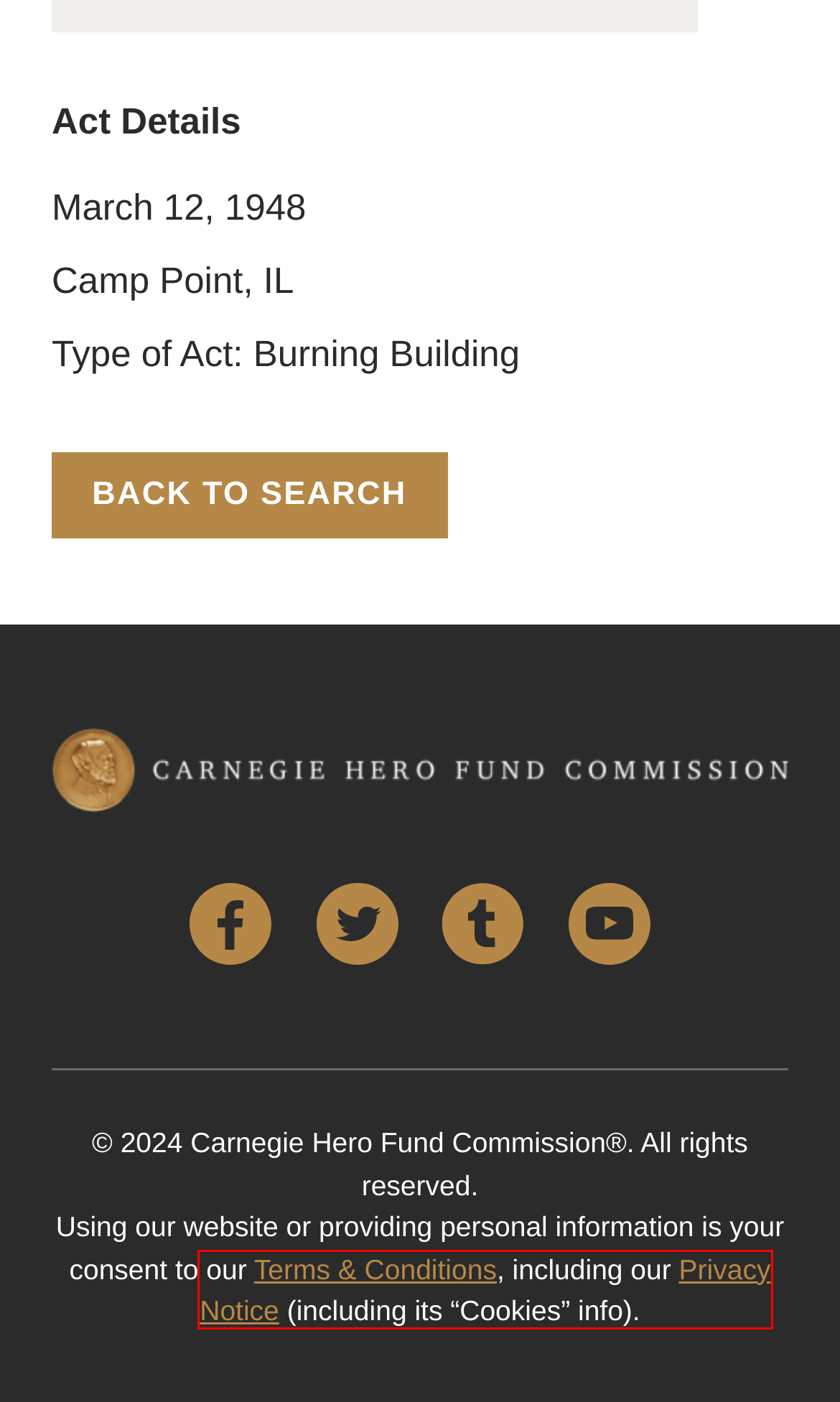You have a screenshot of a webpage where a red bounding box highlights a specific UI element. Identify the description that best matches the resulting webpage after the highlighted element is clicked. The choices are:
A. Contact – Carnegie Hero Fund Commission
B. Privacy Policy – Carnegie Hero Fund Commission
C. A New Century of Heroes – Carnegie Hero Fund Commission
D. Latest Award Announcements – Carnegie Hero Fund Commission
E. News – Carnegie Hero Fund Commission
F. Search Heroes – Carnegie Hero Fund Commission
G. Carnegie Hero Fund Commission
H. Terms & Conditions – Carnegie Hero Fund Commission

B